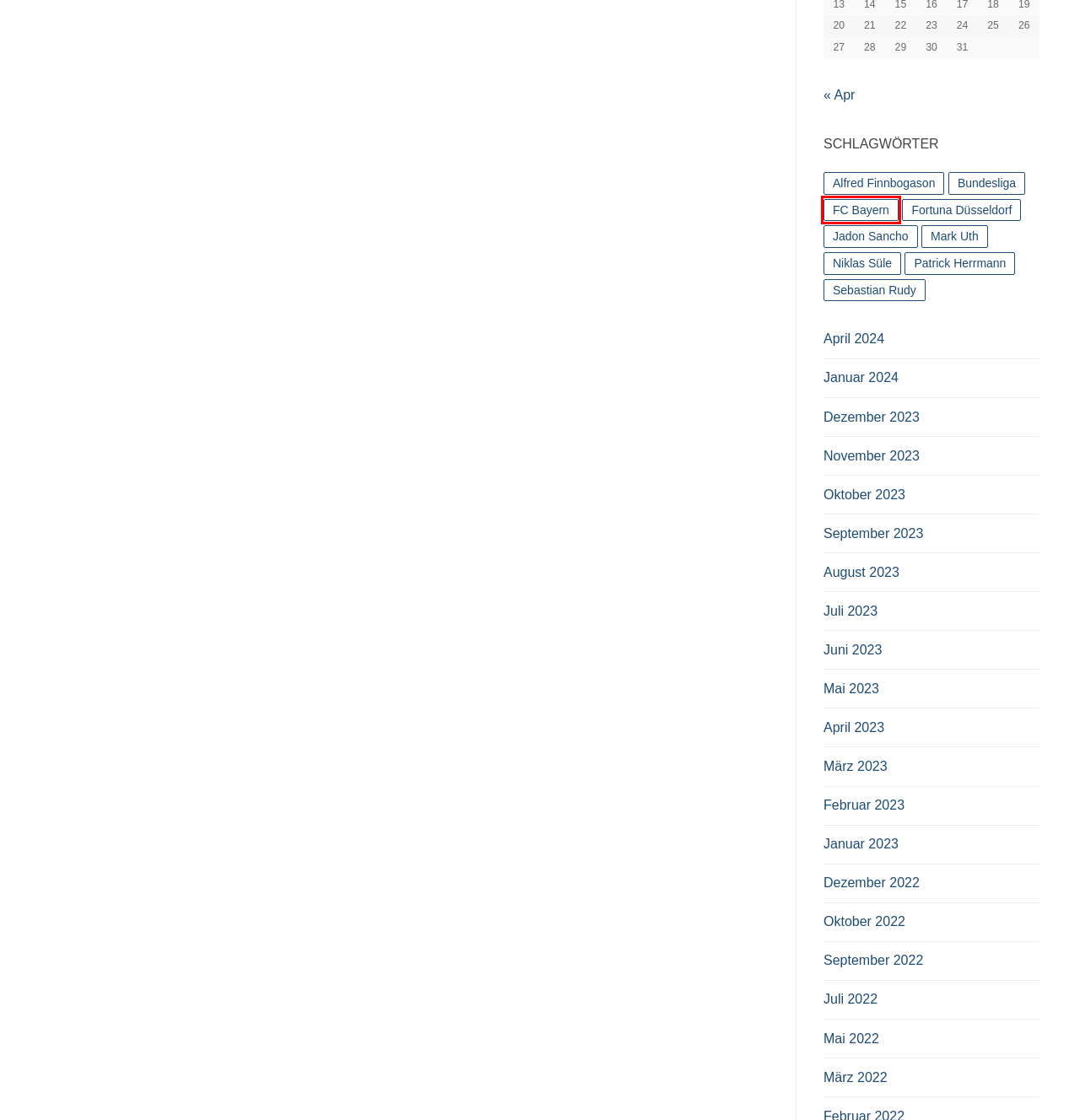Take a look at the provided webpage screenshot featuring a red bounding box around an element. Select the most appropriate webpage description for the page that loads after clicking on the element inside the red bounding box. Here are the candidates:
A. Dezember 2023 – Pixxures
B. Januar 2024 – Pixxures
C. Dezember 2022 – Pixxures
D. September 2022 – Pixxures
E. August 2023 – Pixxures
F. Jadon Sancho – Pixxures
G. FC Bayern – Pixxures
H. April 2023 – Pixxures

G